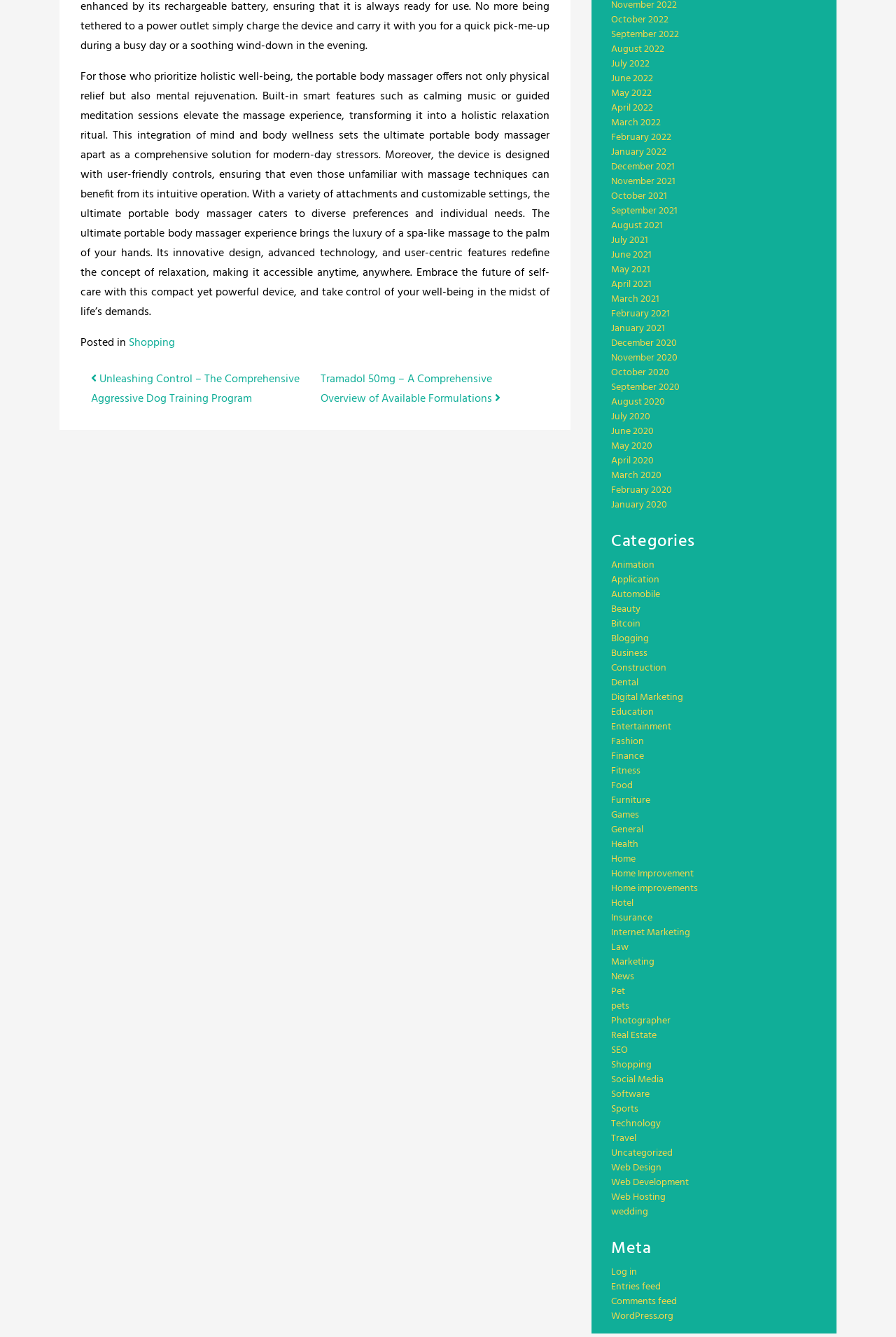Determine the bounding box coordinates of the clickable region to execute the instruction: "Explore the 'Categories' section". The coordinates should be four float numbers between 0 and 1, denoted as [left, top, right, bottom].

[0.682, 0.398, 0.912, 0.413]